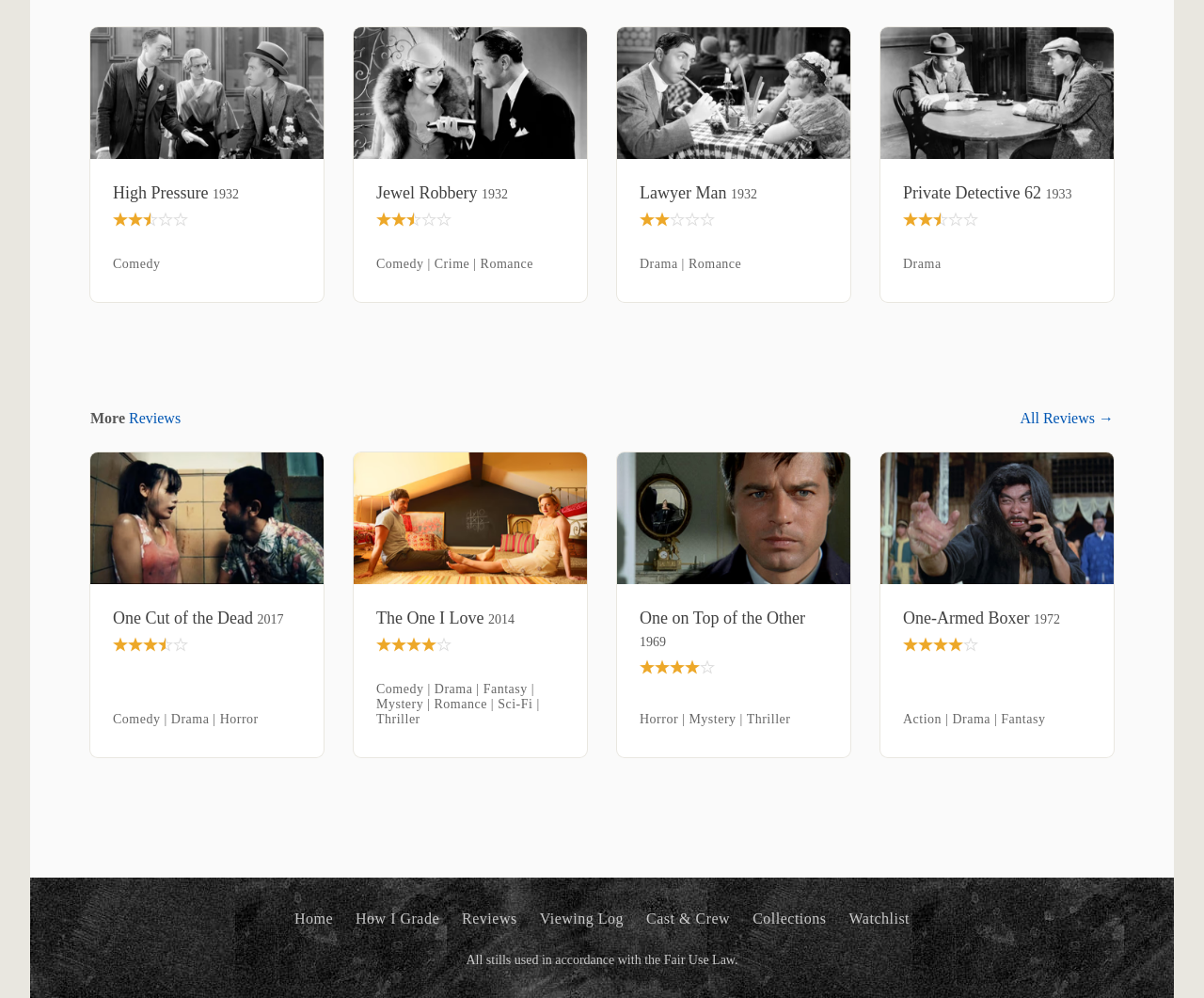Refer to the screenshot and give an in-depth answer to this question: What is the release year of the movie 'Lawyer Man'?

I found the release year of the movie 'Lawyer Man' by looking at the link 'Lawyer Man 1932', which shows the release year as 1932.